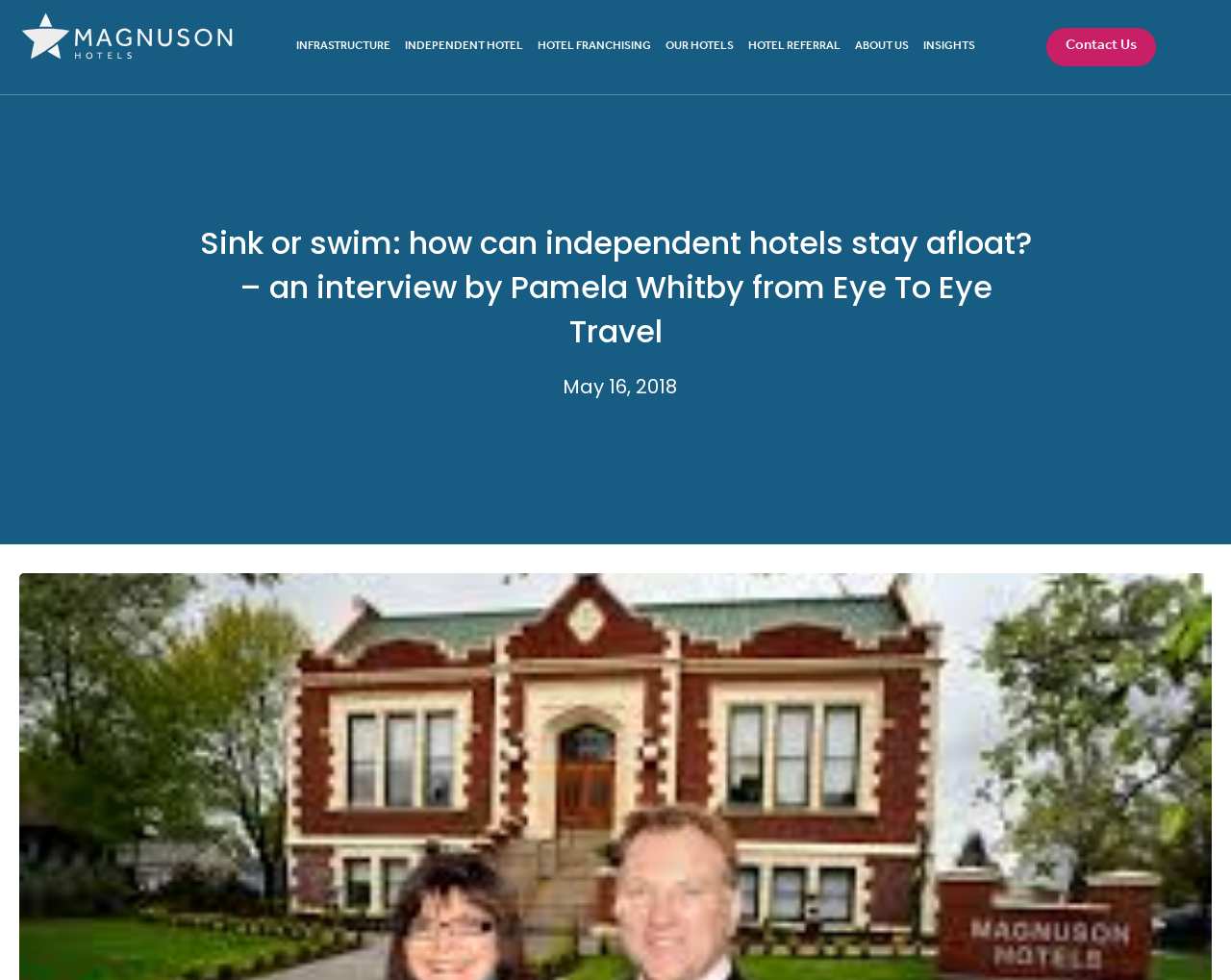Answer the question with a brief word or phrase:
What type of content is available on the webpage?

Article